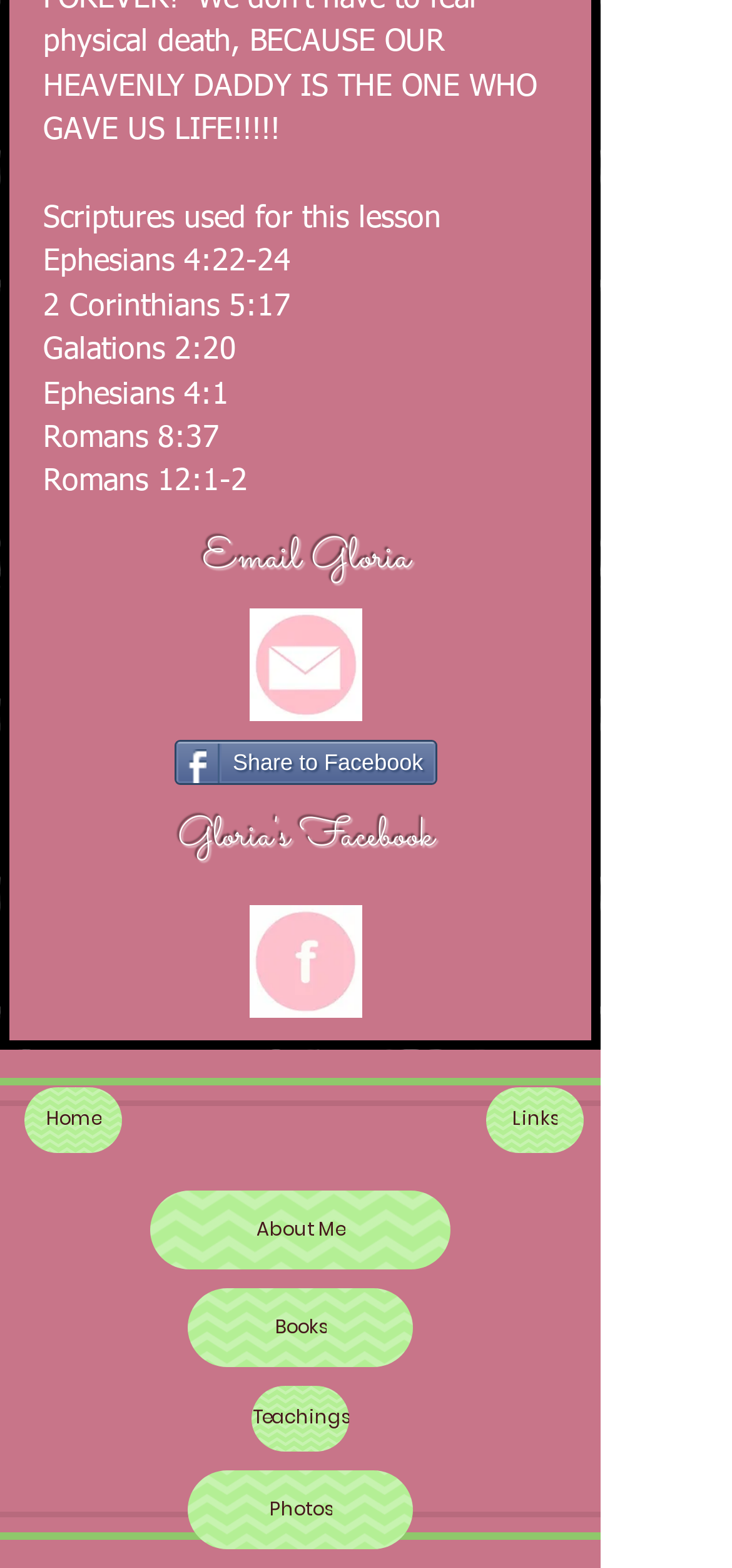Provide the bounding box for the UI element matching this description: "Photos".

[0.256, 0.937, 0.564, 0.988]